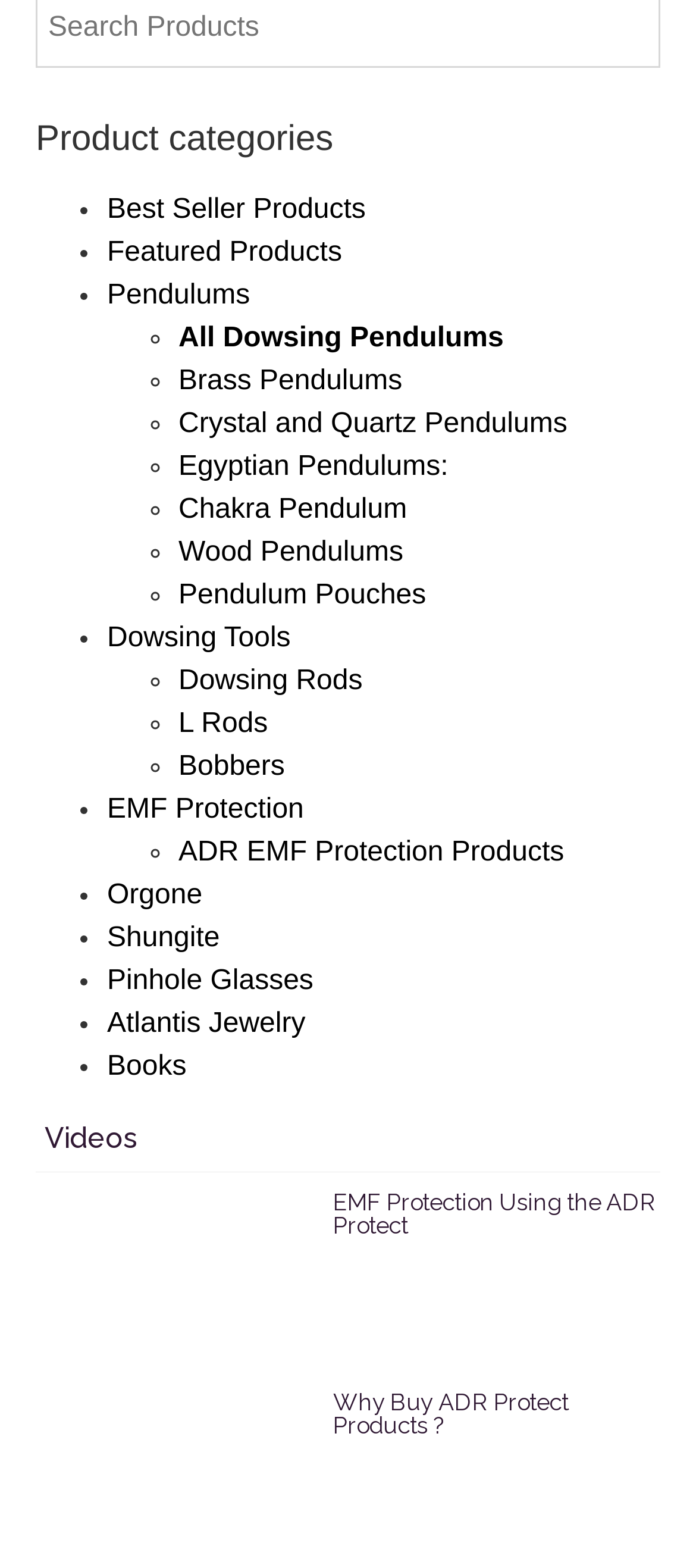How many types of dowsing tools are listed?
Answer briefly with a single word or phrase based on the image.

Three